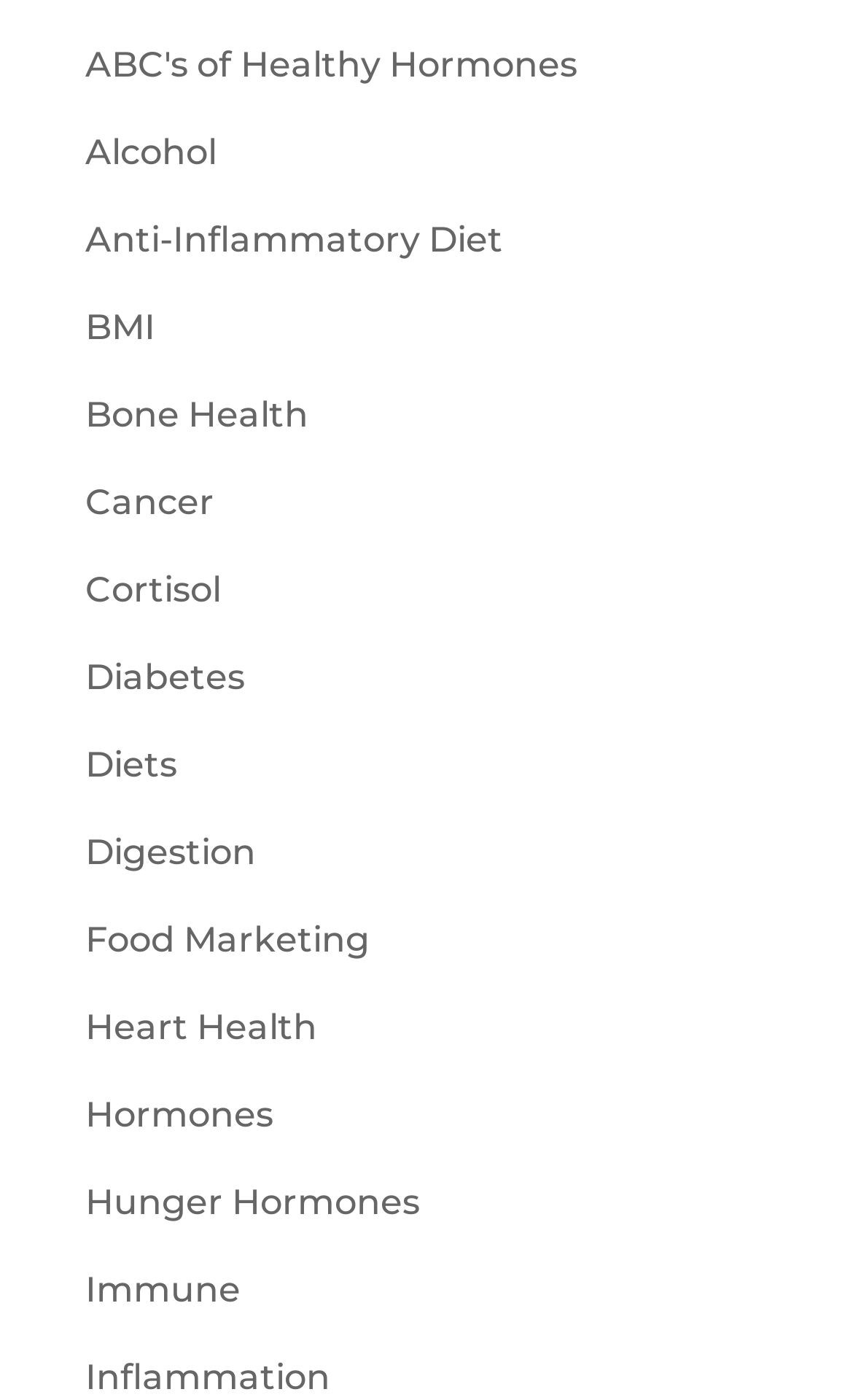Find the bounding box of the UI element described as: "Heart Health". The bounding box coordinates should be given as four float values between 0 and 1, i.e., [left, top, right, bottom].

[0.1, 0.72, 0.372, 0.749]